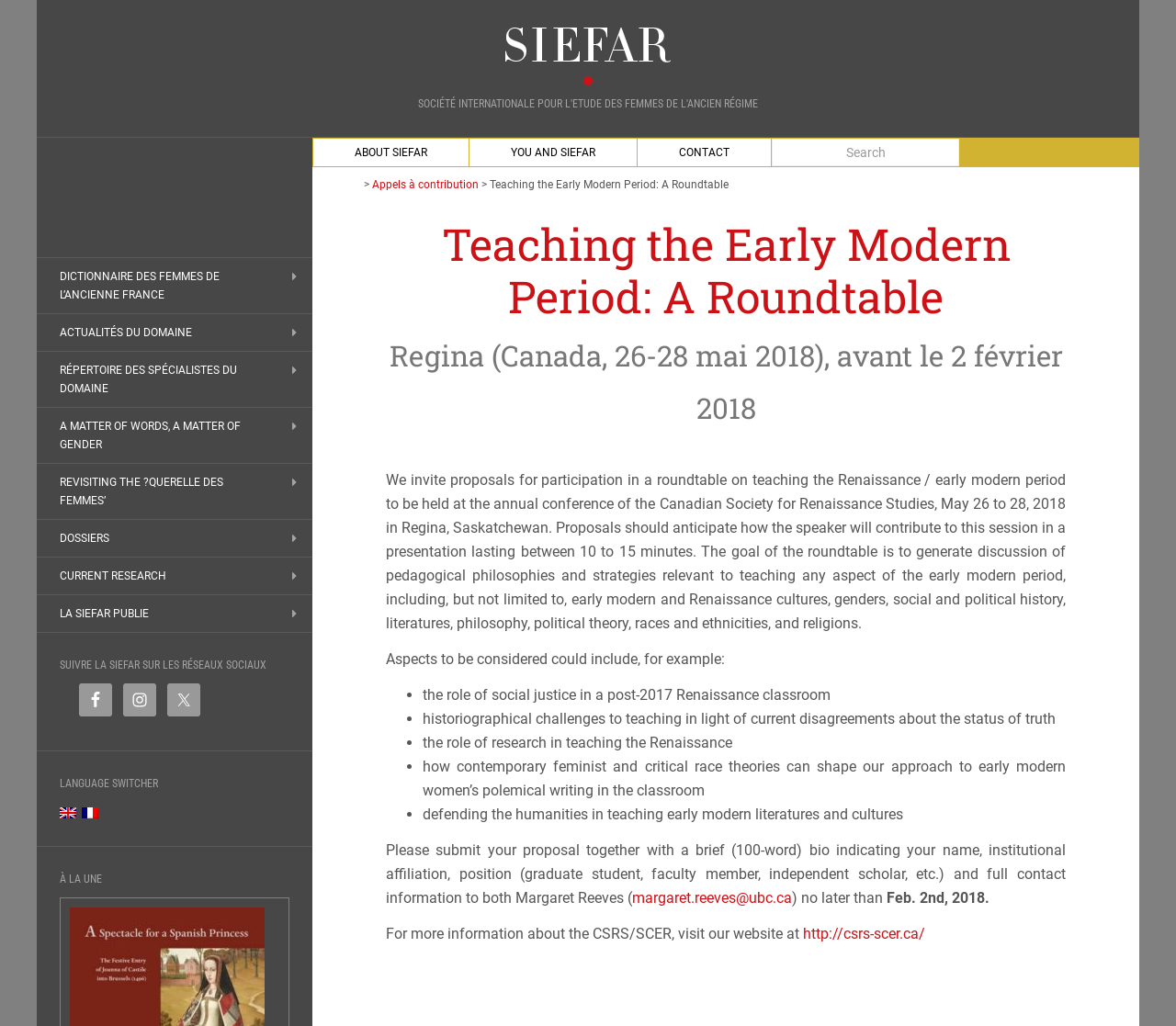Can you specify the bounding box coordinates for the region that should be clicked to fulfill this instruction: "Click on the SIEFAR link".

[0.031, 0.027, 0.969, 0.061]